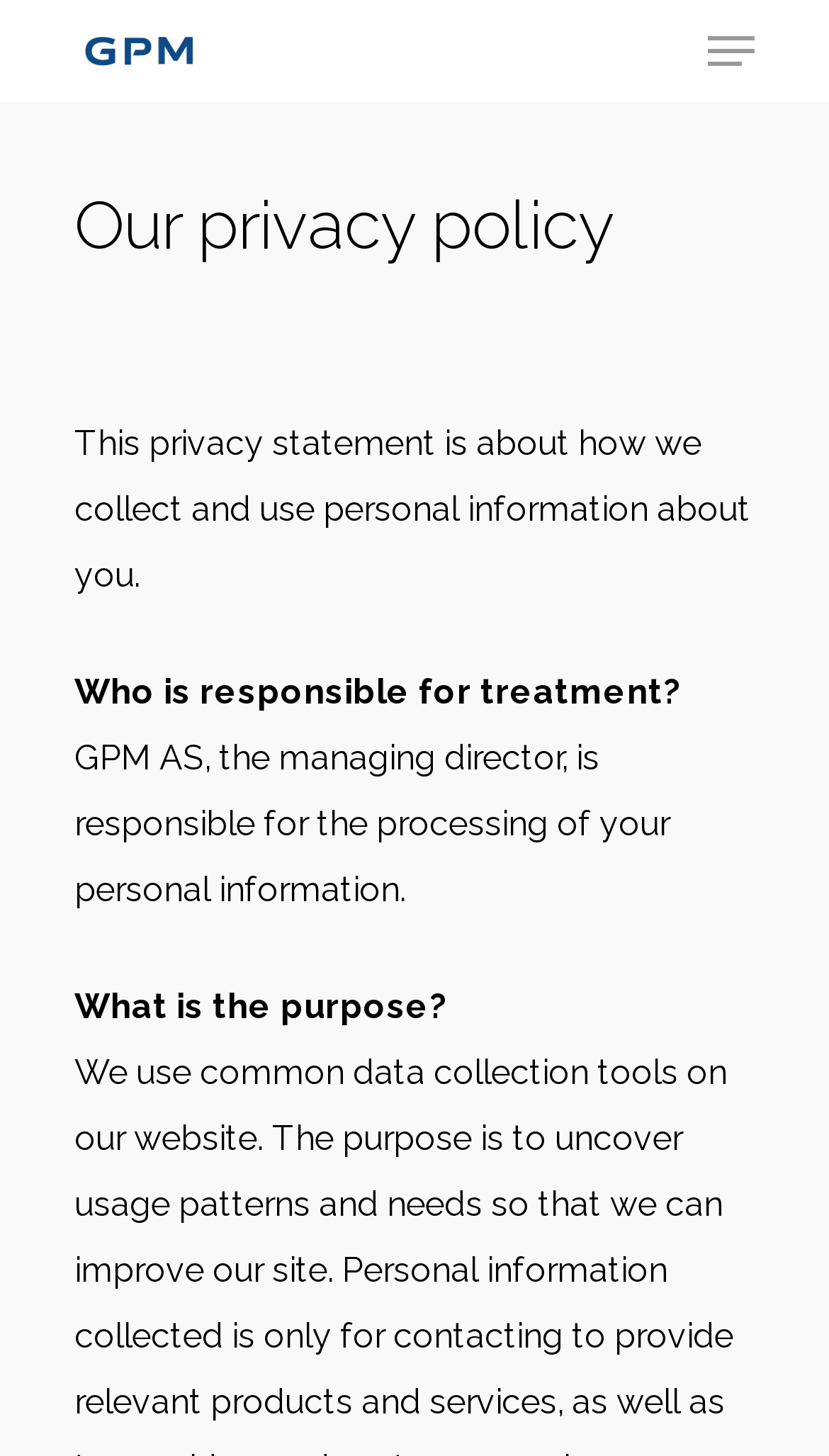Describe the webpage in detail, including text, images, and layout.

The webpage is titled "Privacy-policy – GPM" and has a prominent link to "GPM" at the top left, accompanied by a small image with the same name. 

To the top right, there is a collapsed "Navigation Menu" link. 

Below the title, a heading "Our privacy policy" is centered at the top of the page. 

Following the heading, there is a brief introduction to the privacy policy, stating that it explains how personal information is collected and used. 

Below the introduction, there are three sections of text. The first section is titled "Who is responsible for treatment?" and answers that GPM AS, the managing director, is responsible for processing personal information. 

The second section is titled "What is the purpose?" but its content is not provided.